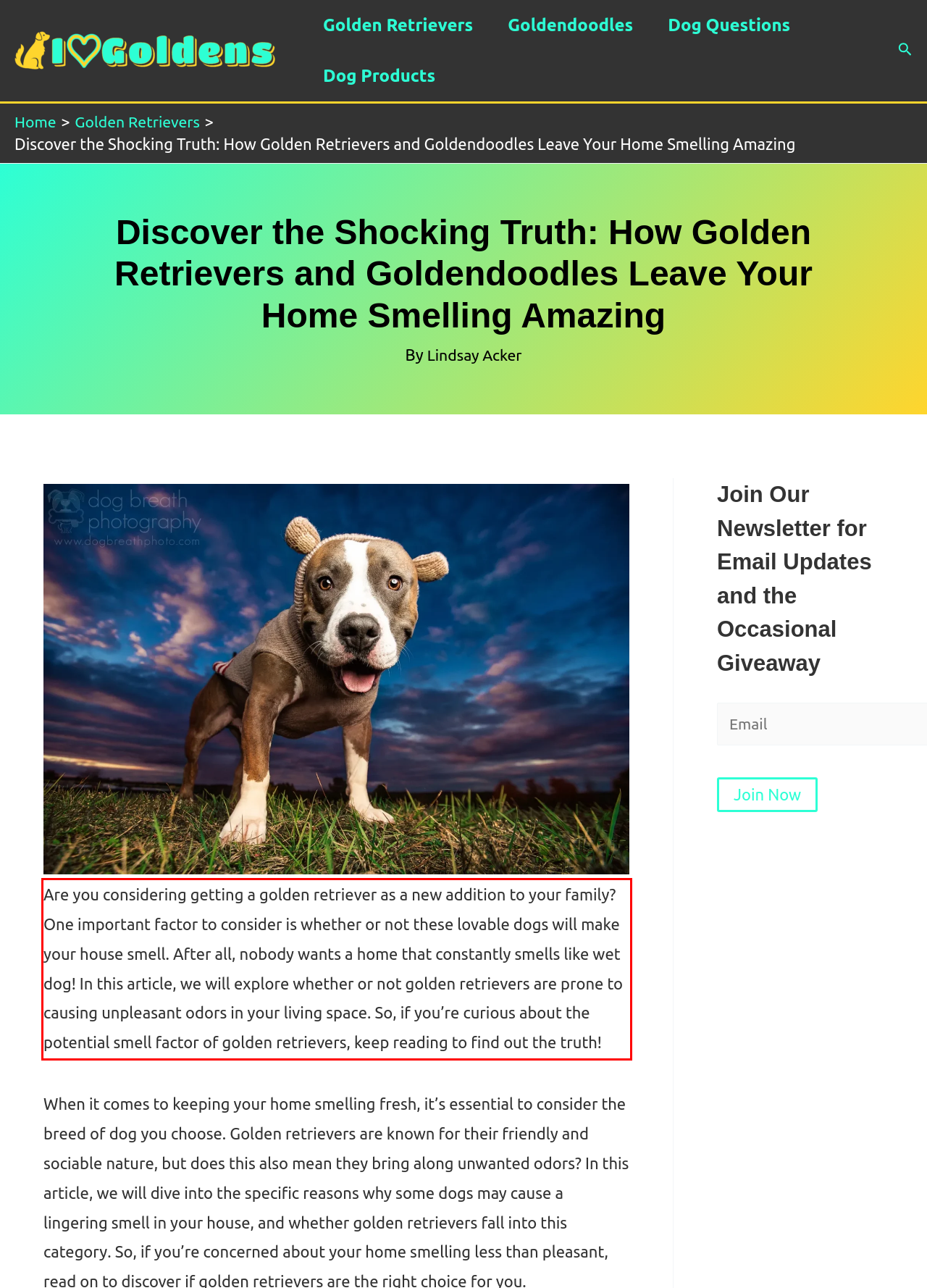Please perform OCR on the UI element surrounded by the red bounding box in the given webpage screenshot and extract its text content.

Are you considering getting a golden retriever as a new addition to your family? One important factor to consider is whether or not these lovable dogs will make your house smell. After all, nobody wants a home that constantly smells like wet dog! In this article, we will explore whether or not golden retrievers are prone to causing unpleasant odors in your living space. So, if you’re curious about the potential smell factor of golden retrievers, keep reading to find out the truth!